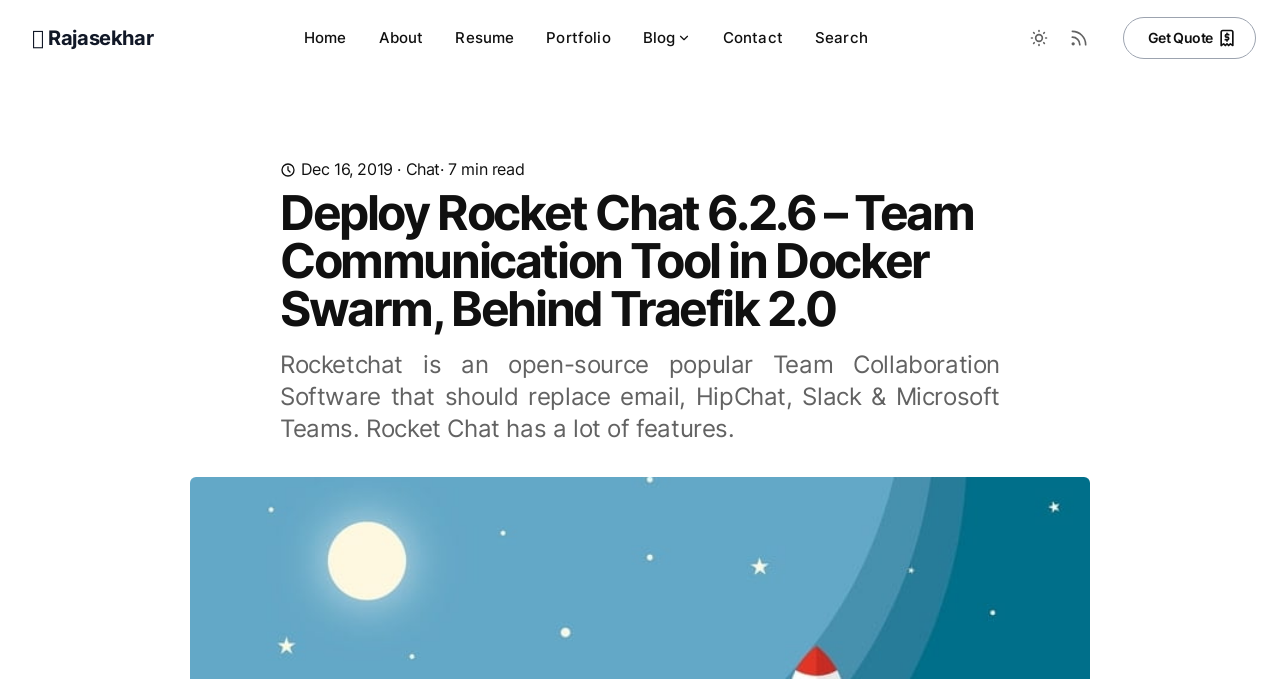What is the purpose of the button at the top right corner?
Your answer should be a single word or phrase derived from the screenshot.

Toggle between Dark and Light mode